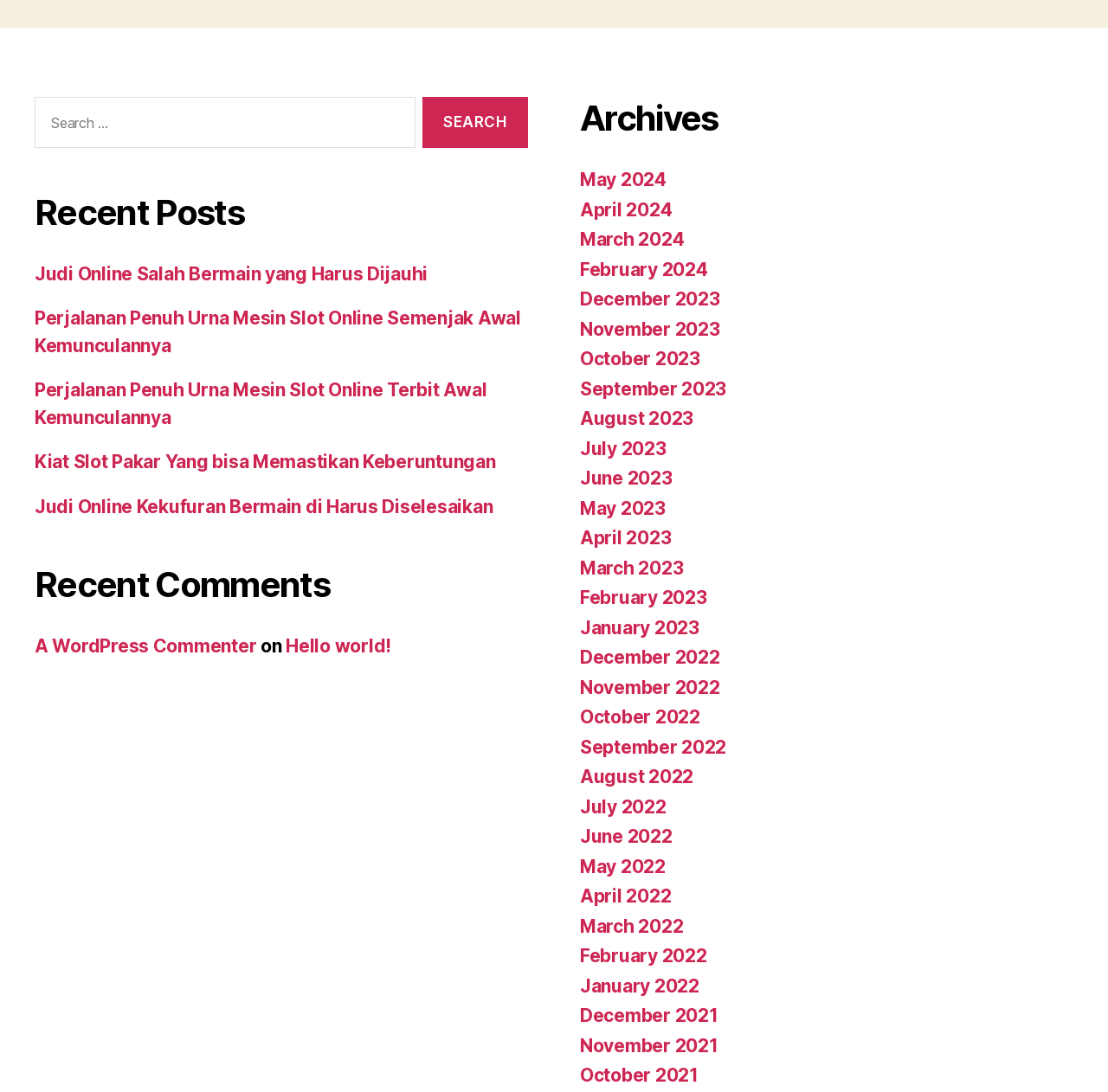What is the author of the first comment?
Based on the image, provide a one-word or brief-phrase response.

A WordPress Commenter